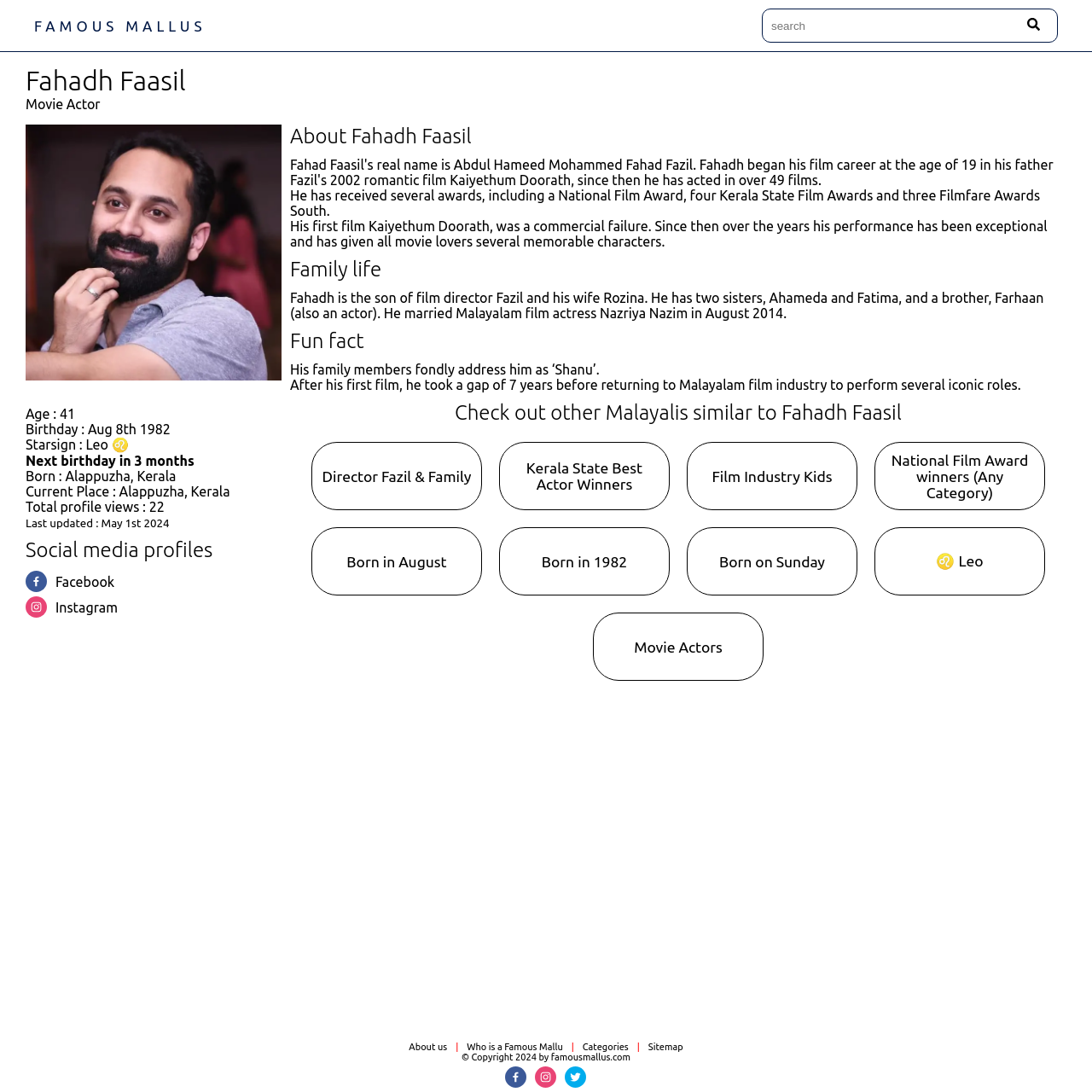Please find the bounding box coordinates of the section that needs to be clicked to achieve this instruction: "Check out other Malayalis similar to Fahadh Faasil".

[0.416, 0.367, 0.826, 0.389]